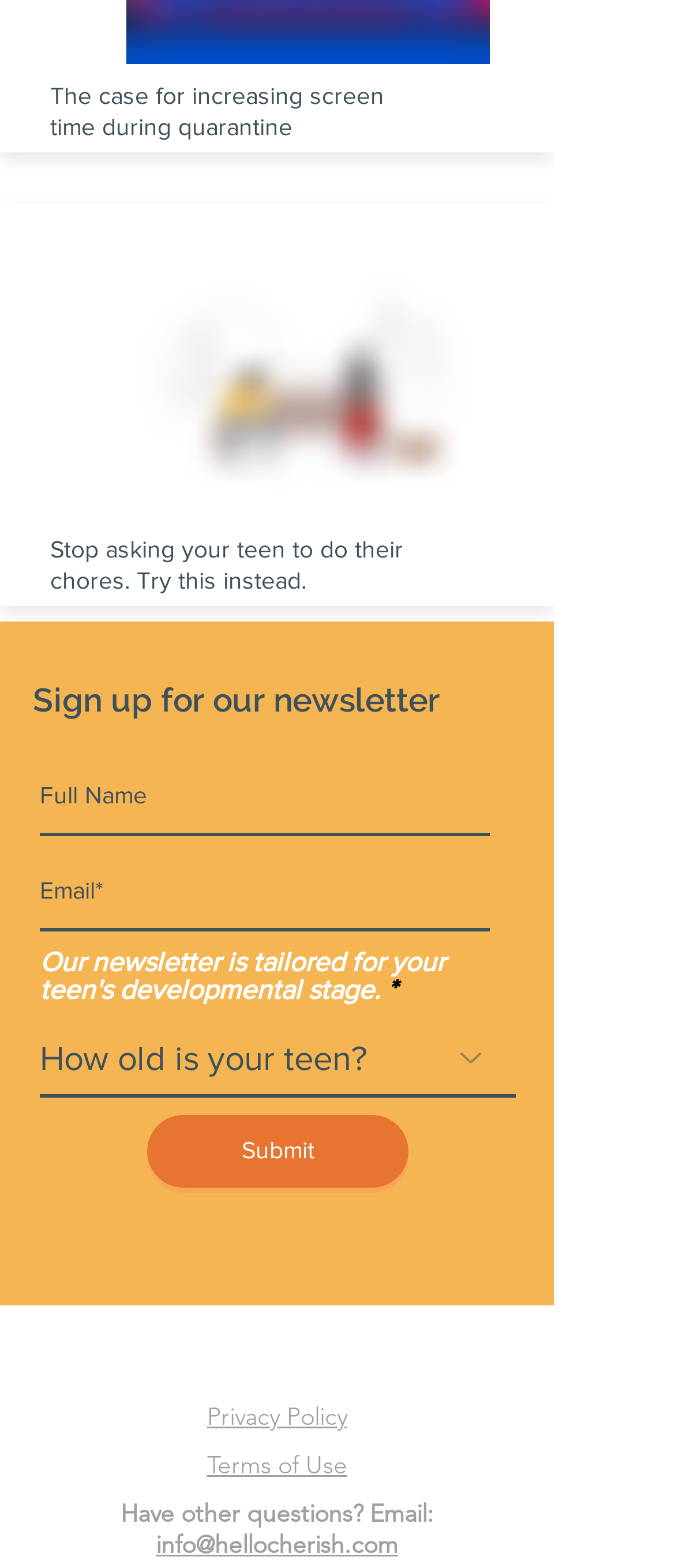What is the purpose of the newsletter? Look at the image and give a one-word or short phrase answer.

Get updates